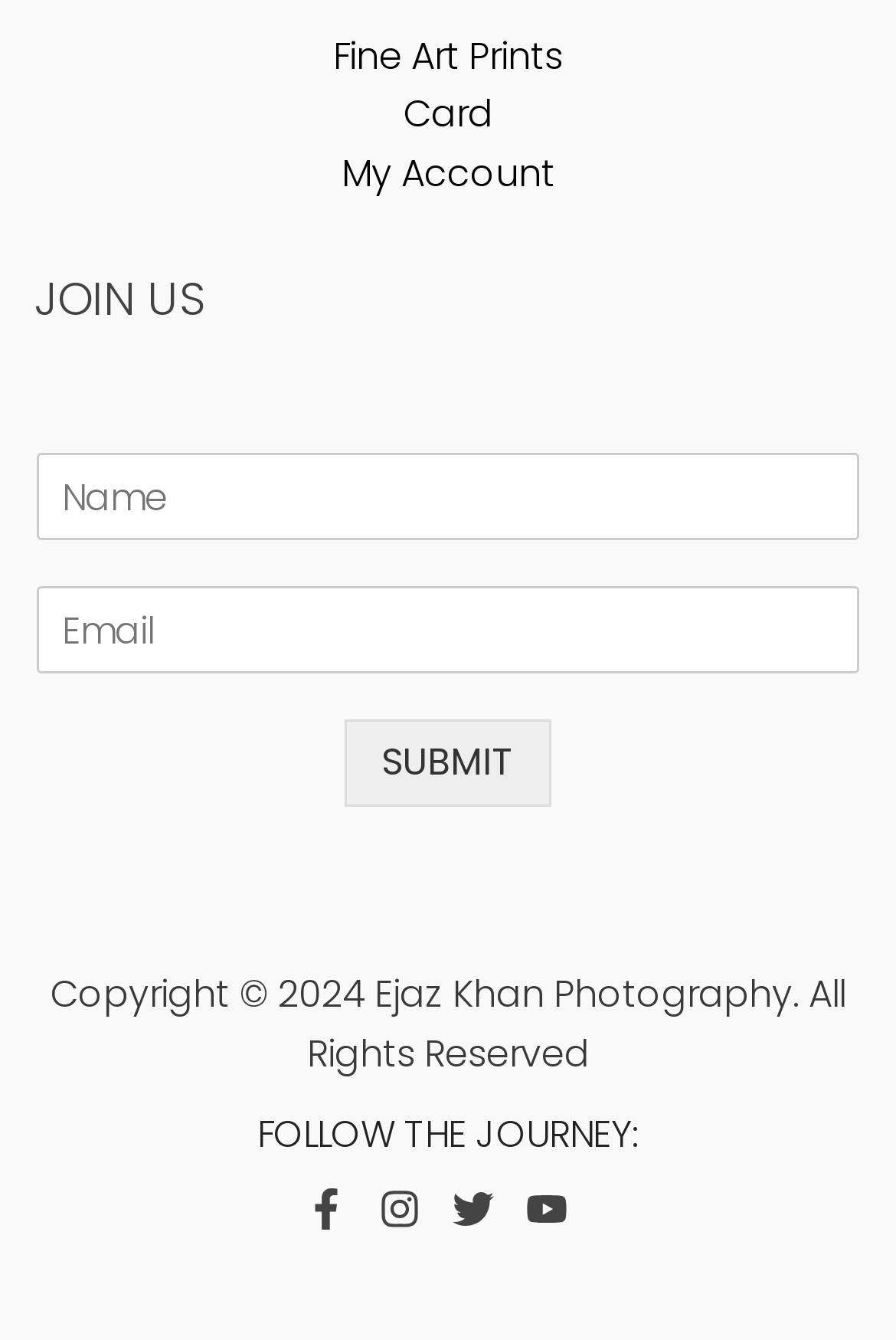Using the webpage screenshot and the element description aria-label="facebook-f", determine the bounding box coordinates. Specify the coordinates in the format (top-left x, top-left y, bottom-right x, bottom-right y) with values ranging from 0 to 1.

[0.341, 0.887, 0.413, 0.918]